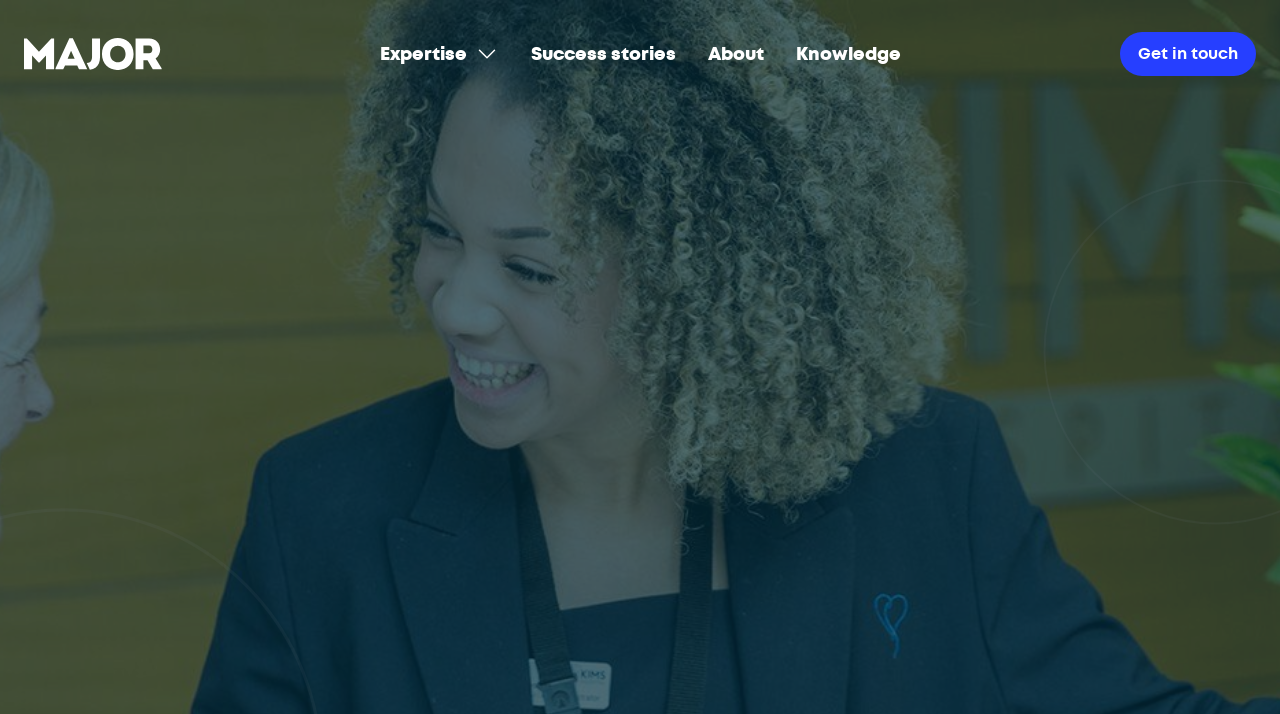Answer this question in one word or a short phrase: What is the position of the 'Homepage' link?

Top left